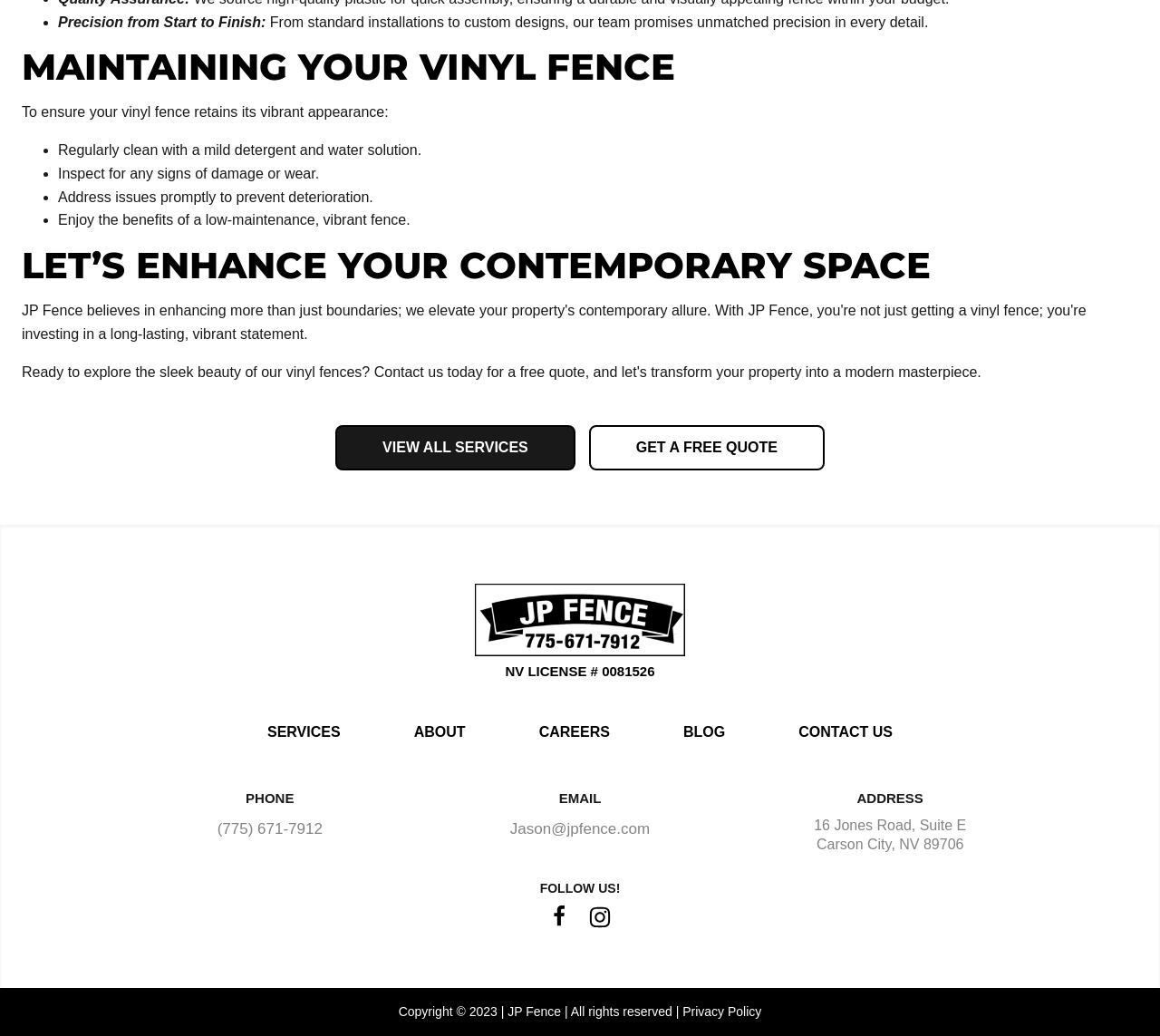Refer to the image and provide a thorough answer to this question:
What is the company's phone number?

The company's phone number is (775) 671-7912, as stated in the contact information section at the bottom of the page.